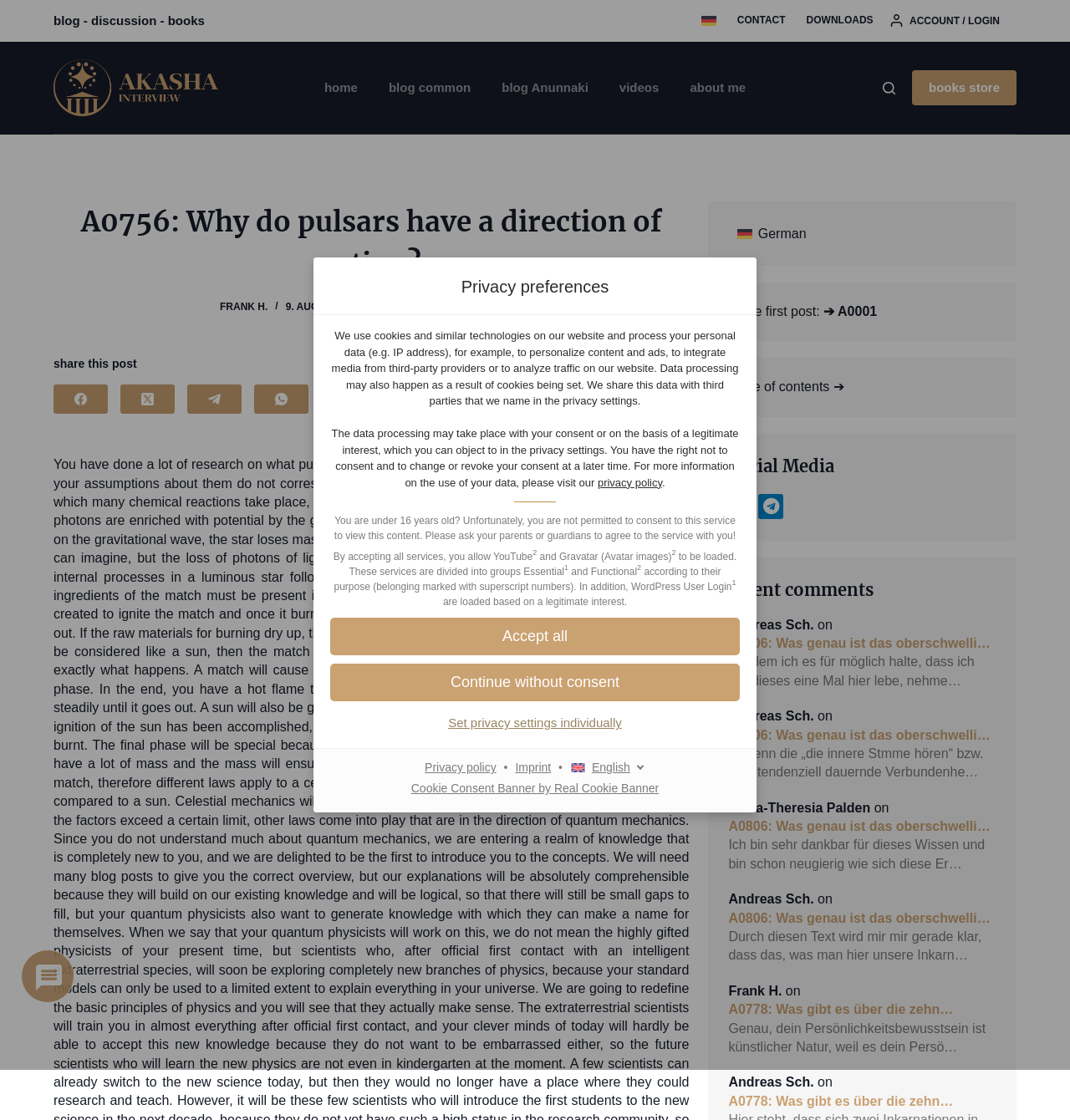Provide a one-word or brief phrase answer to the question:
What is the purpose of the website?

To provide information about pulsars